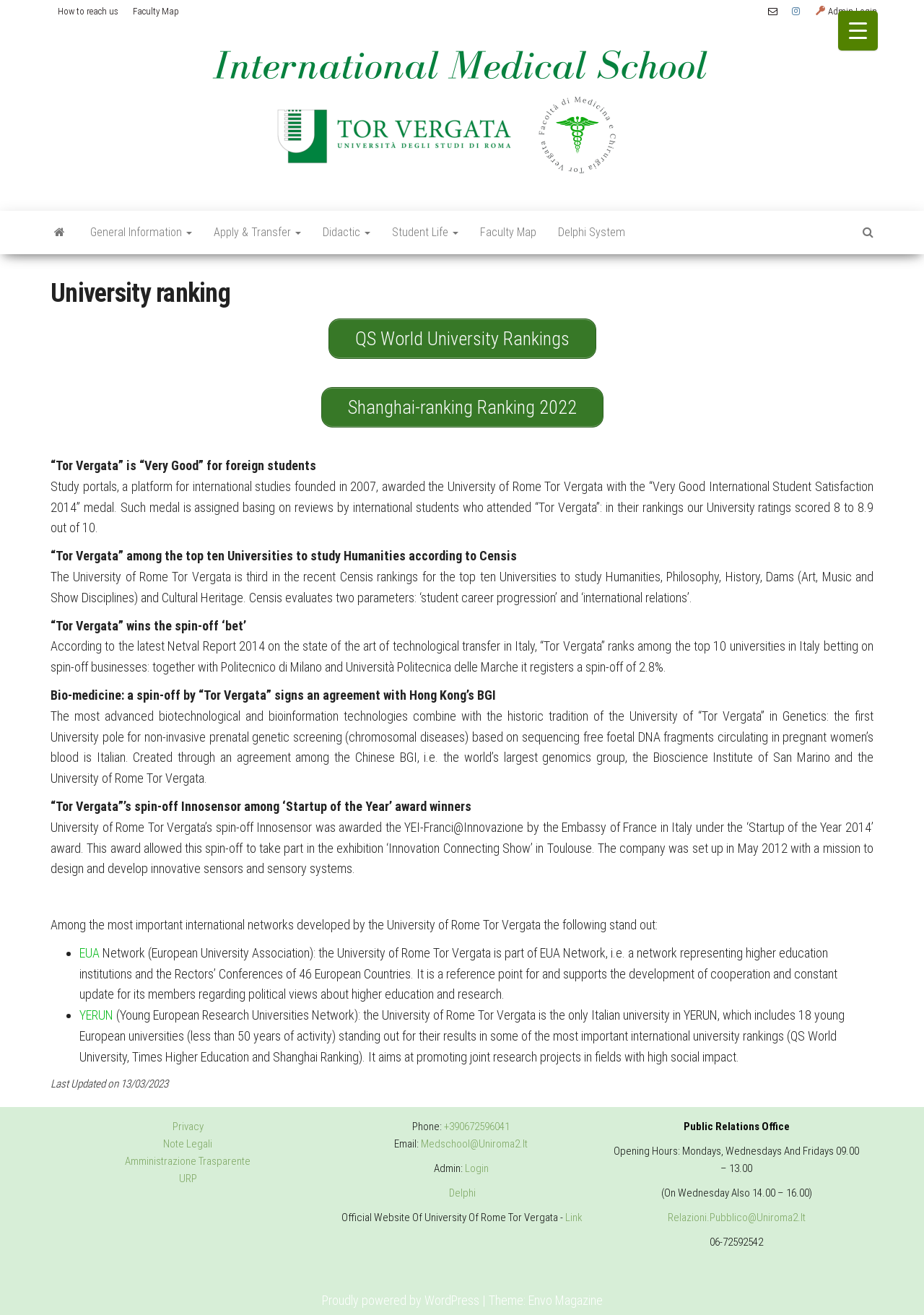Kindly determine the bounding box coordinates for the area that needs to be clicked to execute this instruction: "Visit the 'QS World University Rankings' page".

[0.355, 0.242, 0.645, 0.273]